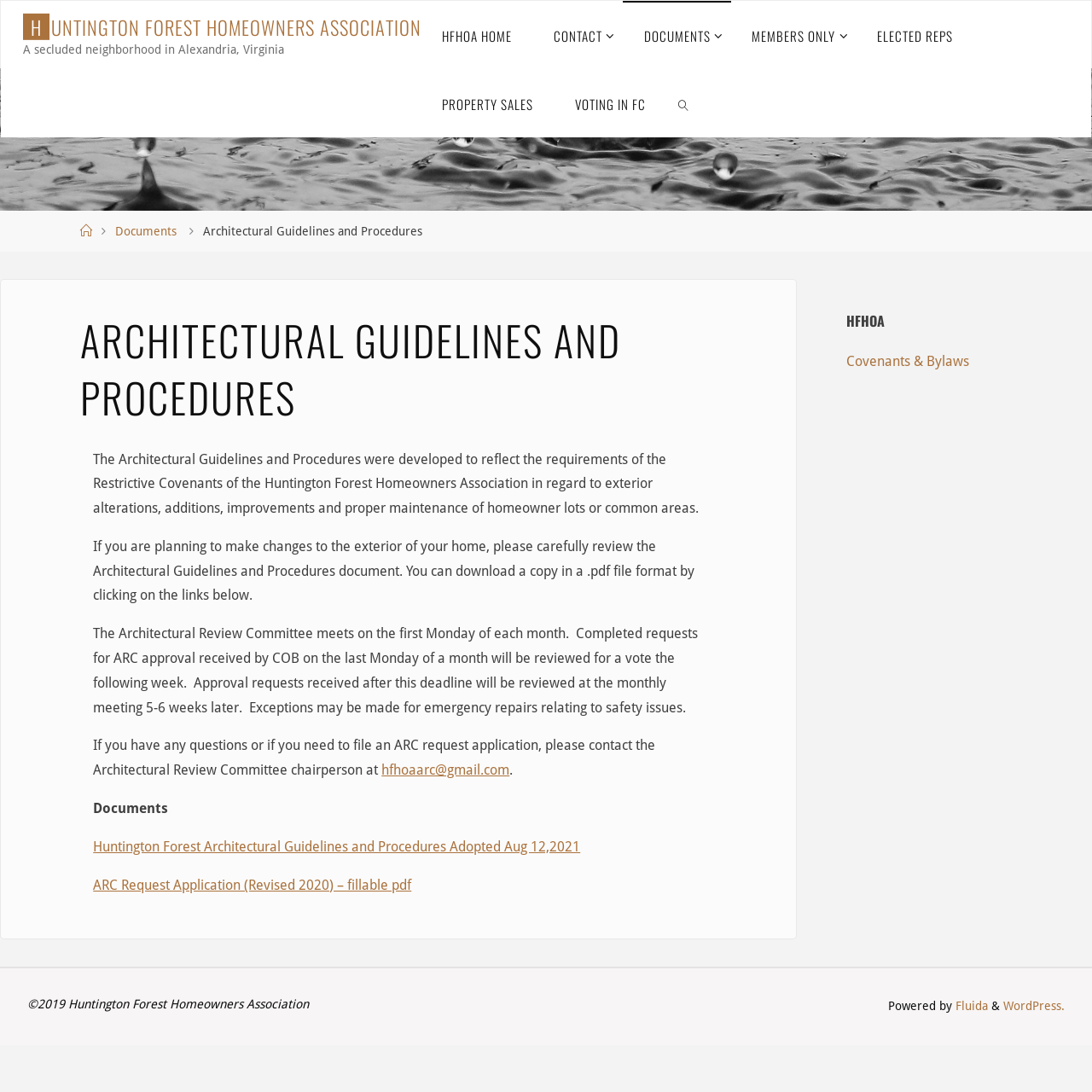Bounding box coordinates are specified in the format (top-left x, top-left y, bottom-right x, bottom-right y). All values are floating point numbers bounded between 0 and 1. Please provide the bounding box coordinate of the region this sentence describes: Elected Reps

[0.784, 0.001, 0.892, 0.063]